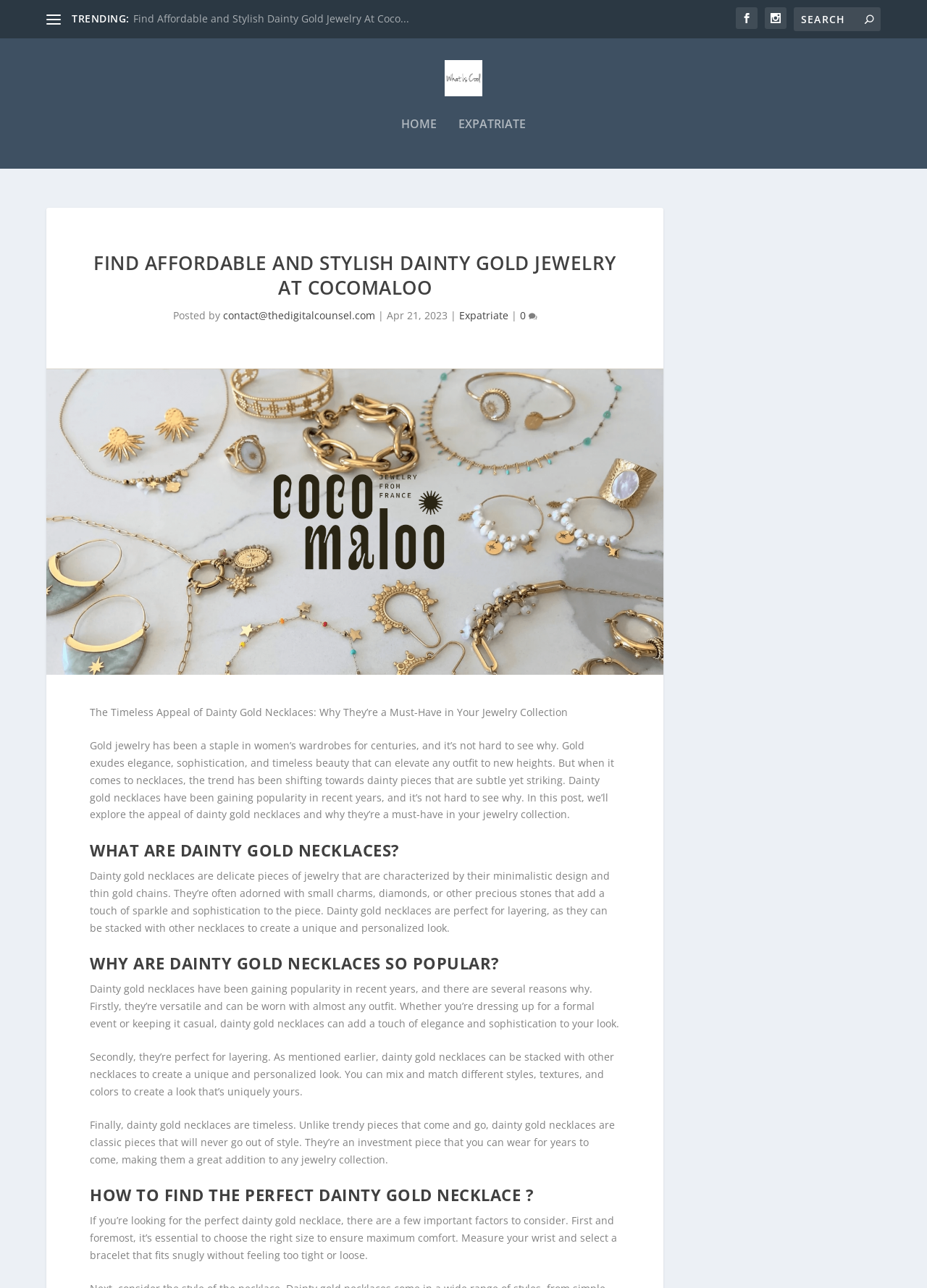What is the main heading displayed on the webpage? Please provide the text.

FIND AFFORDABLE AND STYLISH DAINTY GOLD JEWELRY AT COCOMALOO